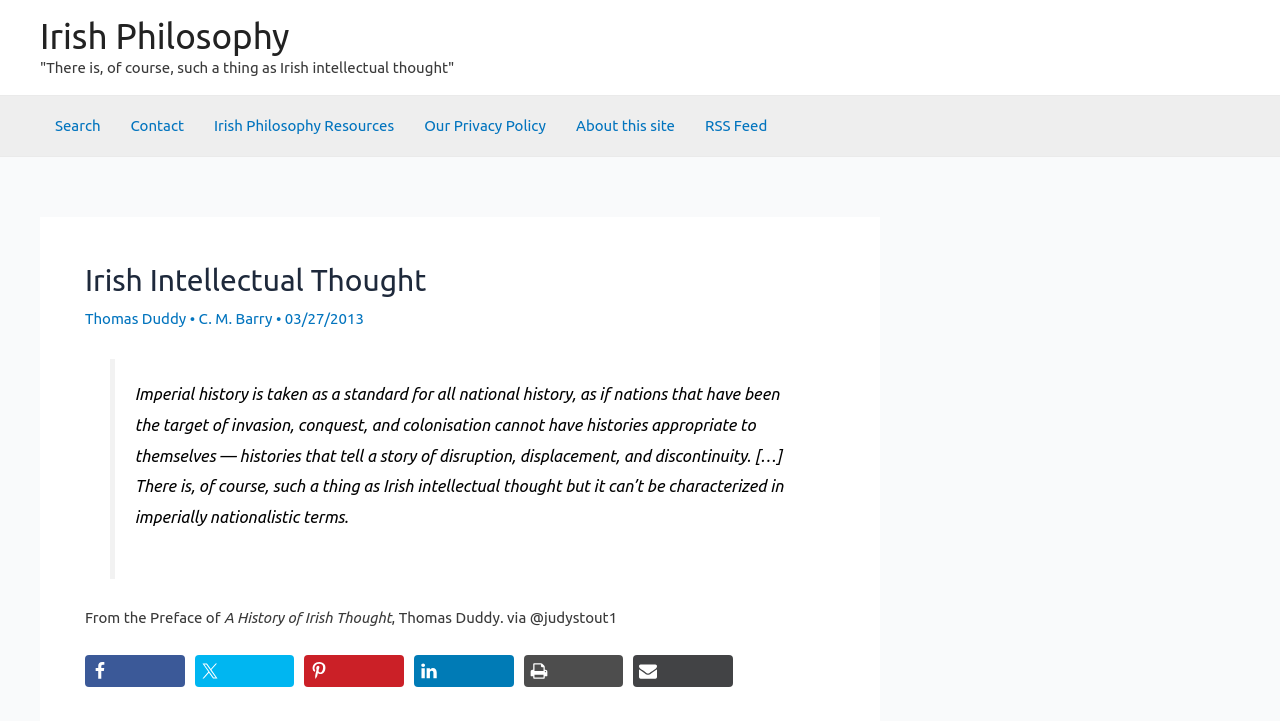How many social media sharing options are available?
Answer the question with as much detail as you can, using the image as a reference.

I found the answer by looking at the bottom of the webpage, where there are several links to share the content on social media. There are links to Facebook, Tweet, Pin, LinkedIn, and Email, which means there are 5 social media sharing options available.